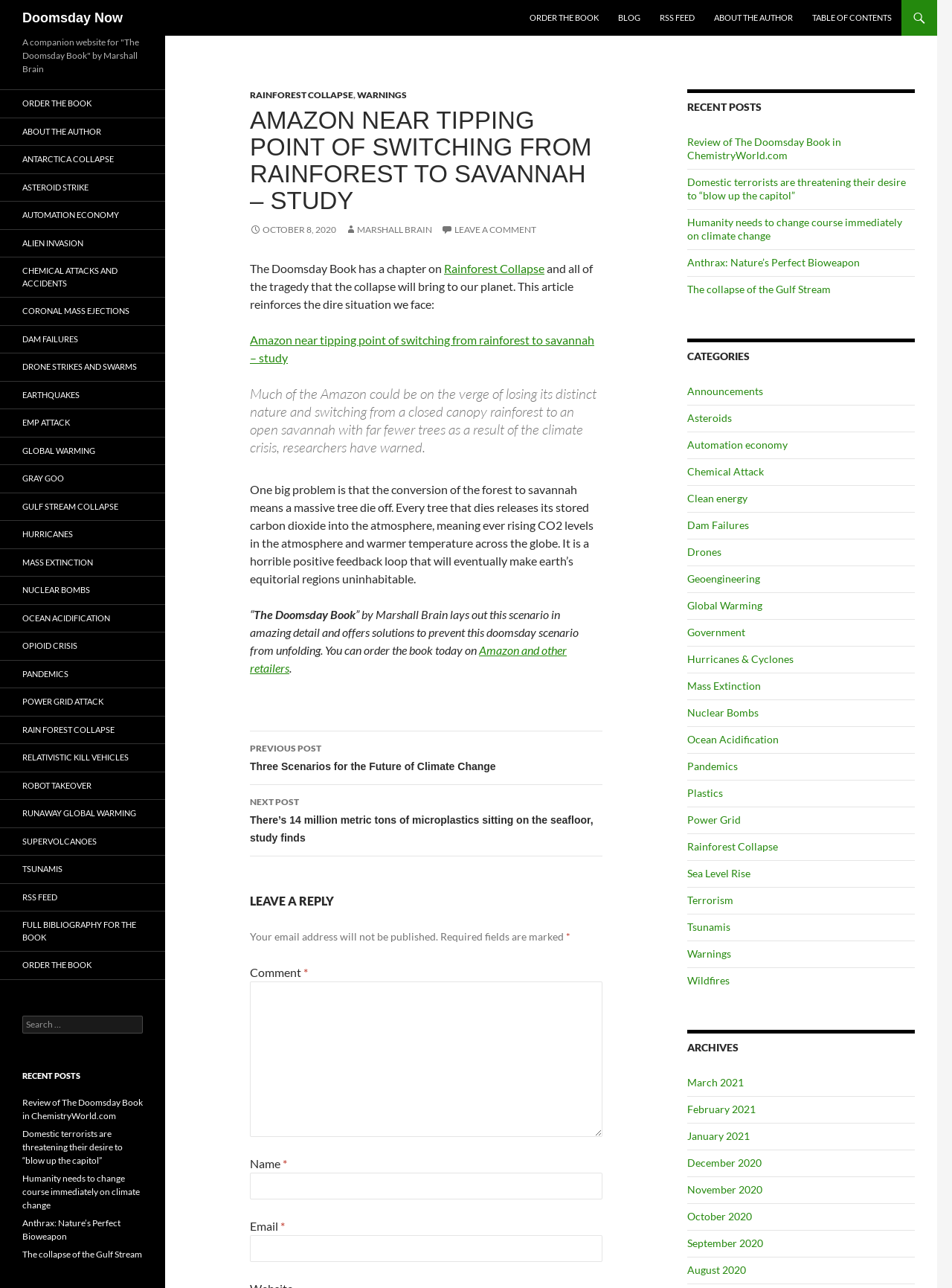Please determine the bounding box coordinates for the element that should be clicked to follow these instructions: "Leave a comment".

[0.262, 0.749, 0.319, 0.76]